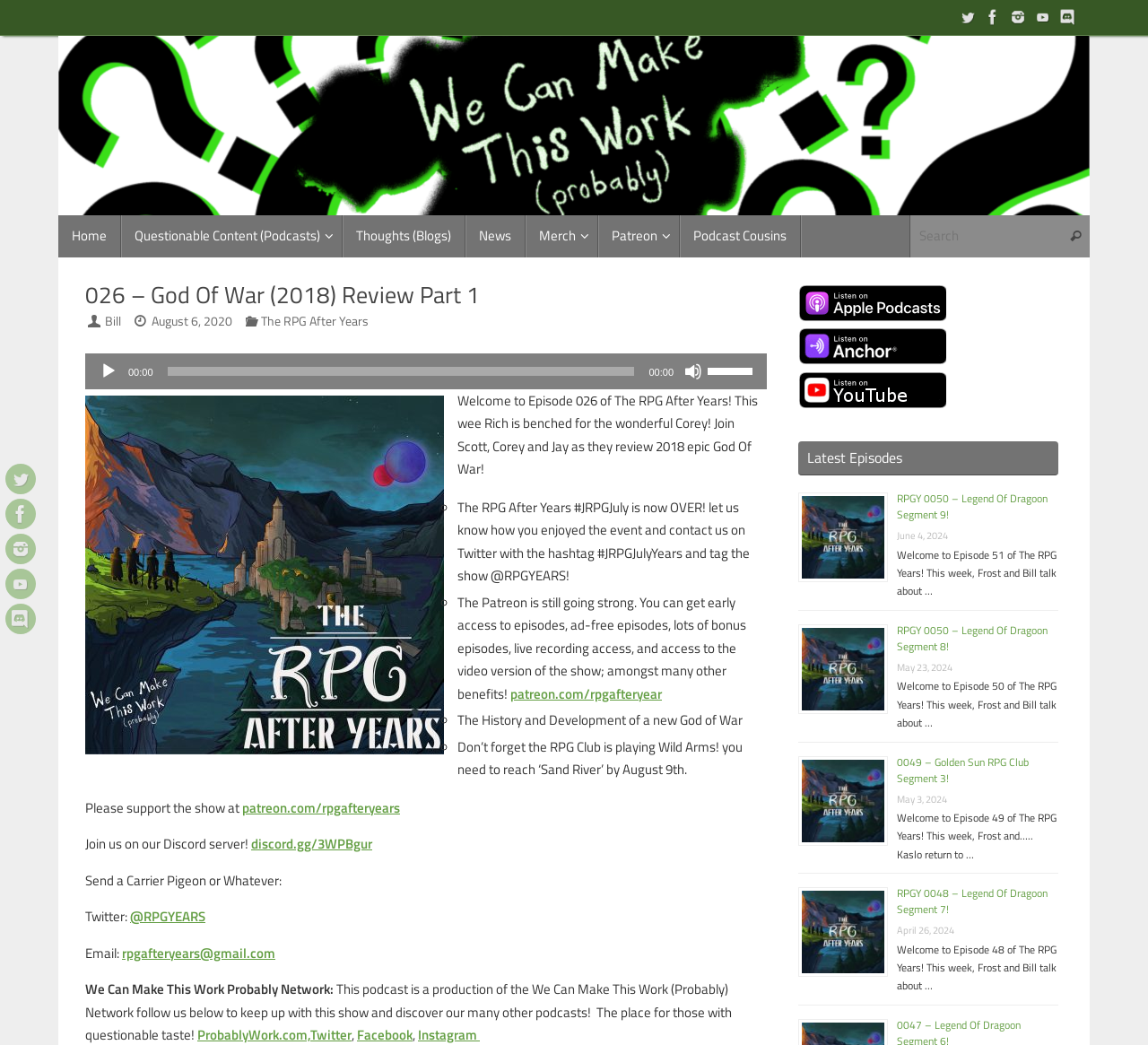Locate the headline of the webpage and generate its content.

026 – God Of War (2018) Review Part 1